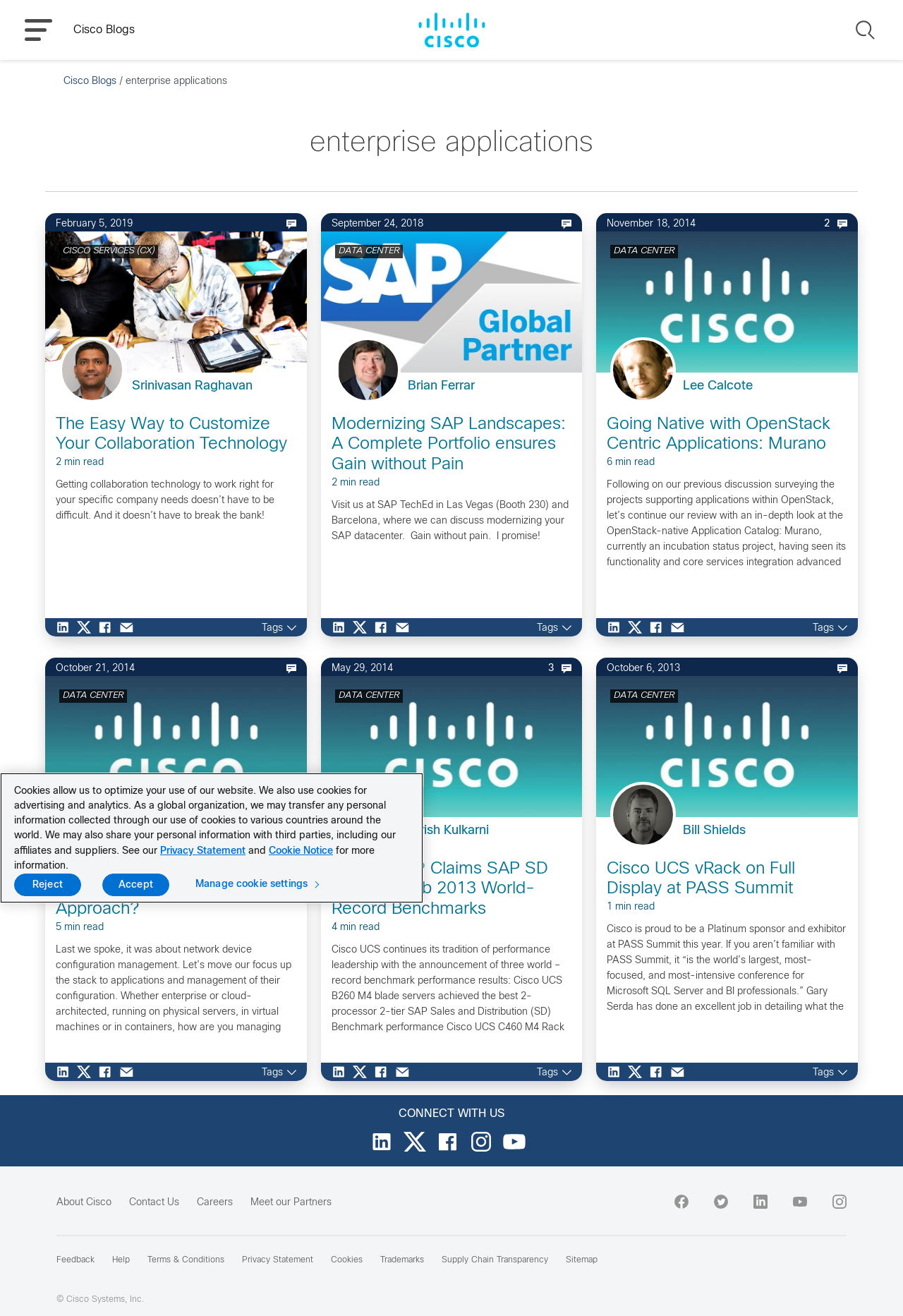Please identify the bounding box coordinates of the element I need to click to follow this instruction: "Click the link 'DATA CENTER'".

[0.375, 0.187, 0.442, 0.194]